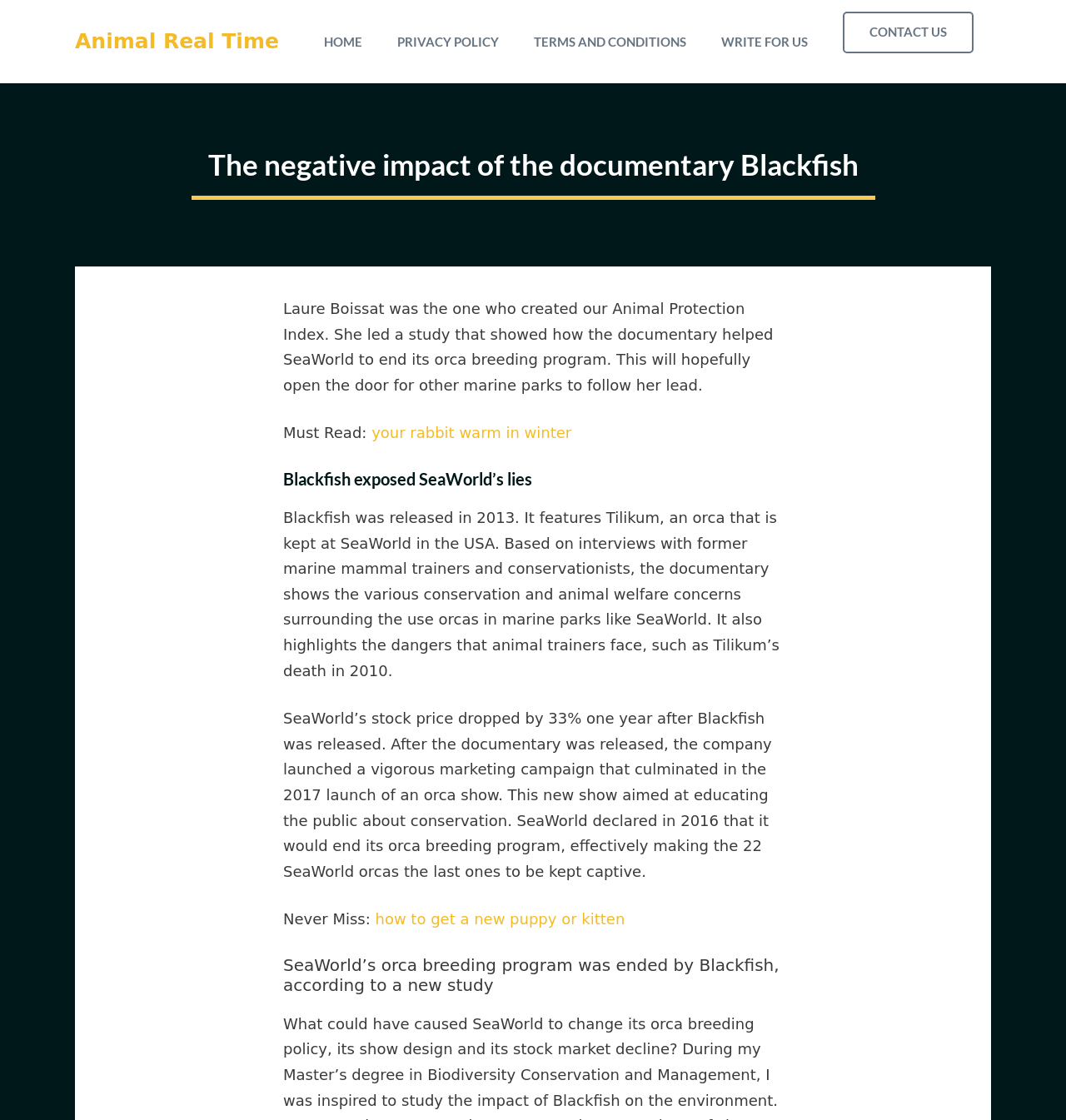Articulate a detailed summary of the webpage's content and design.

The webpage is about the negative impact of the documentary Blackfish on SeaWorld. At the top, there is a navigation bar with six links: "Animal Real Time", "HOME", "PRIVACY POLICY", "TERMS AND CONDITIONS", "WRITE FOR US", and "CONTACT US", all aligned horizontally across the top of the page.

Below the navigation bar, there is a main heading that reads "The negative impact of the documentary Blackfish". Under this heading, there is a paragraph of text that discusses how the documentary helped SeaWorld end its orca breeding program.

To the right of this paragraph, there is a link labeled "Must Read:" followed by another link "your rabbit warm in winter". Below these links, there is a subheading "Blackfish exposed SeaWorld’s lies" followed by a block of text that describes the documentary Blackfish and its impact on SeaWorld.

Further down the page, there is another block of text that discusses the decline of SeaWorld's stock price after the documentary was released and the company's subsequent efforts to revamp its image. Below this text, there is a link labeled "Never Miss:" followed by another link "how to get a new puppy or kitten".

Finally, at the bottom of the page, there is a subheading "SeaWorld’s orca breeding program was ended by Blackfish, according to a new study".